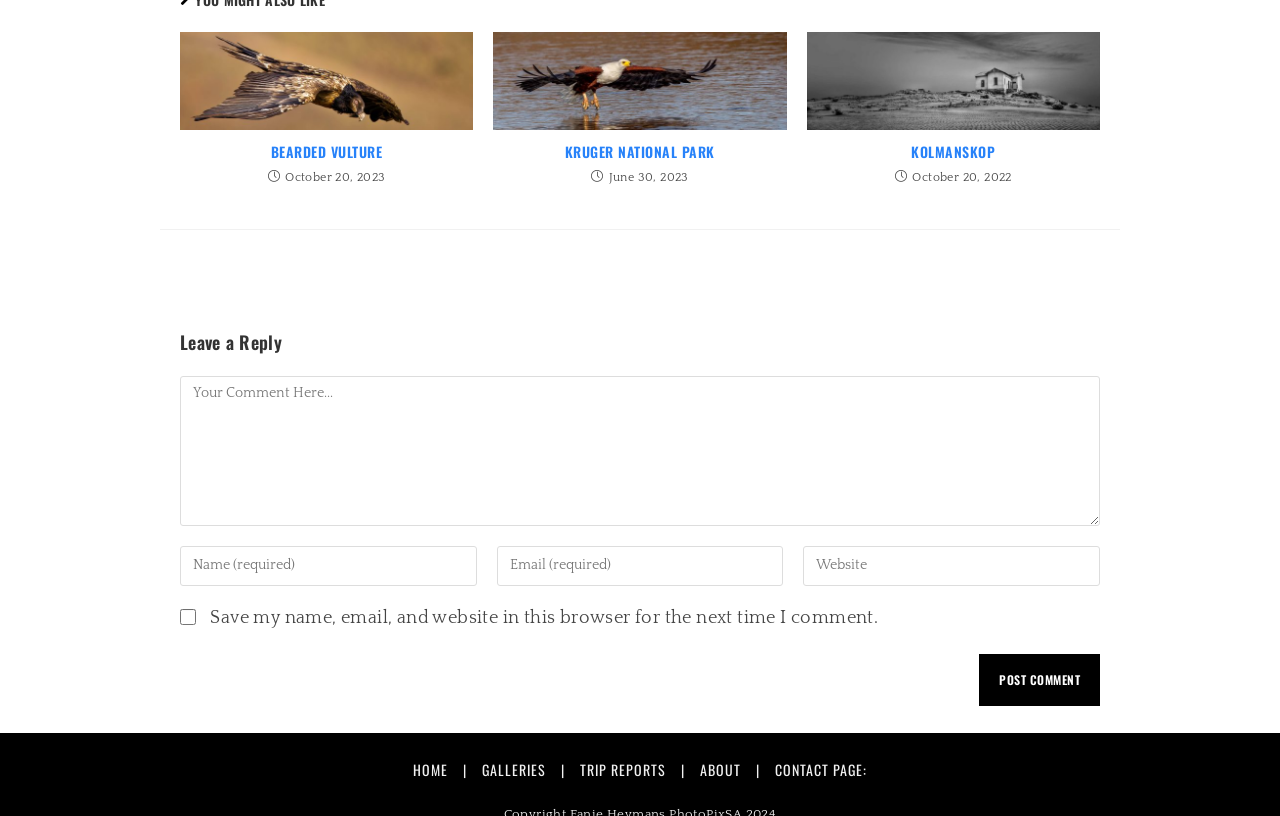Identify the bounding box coordinates of the part that should be clicked to carry out this instruction: "Leave a comment".

[0.141, 0.46, 0.859, 0.644]